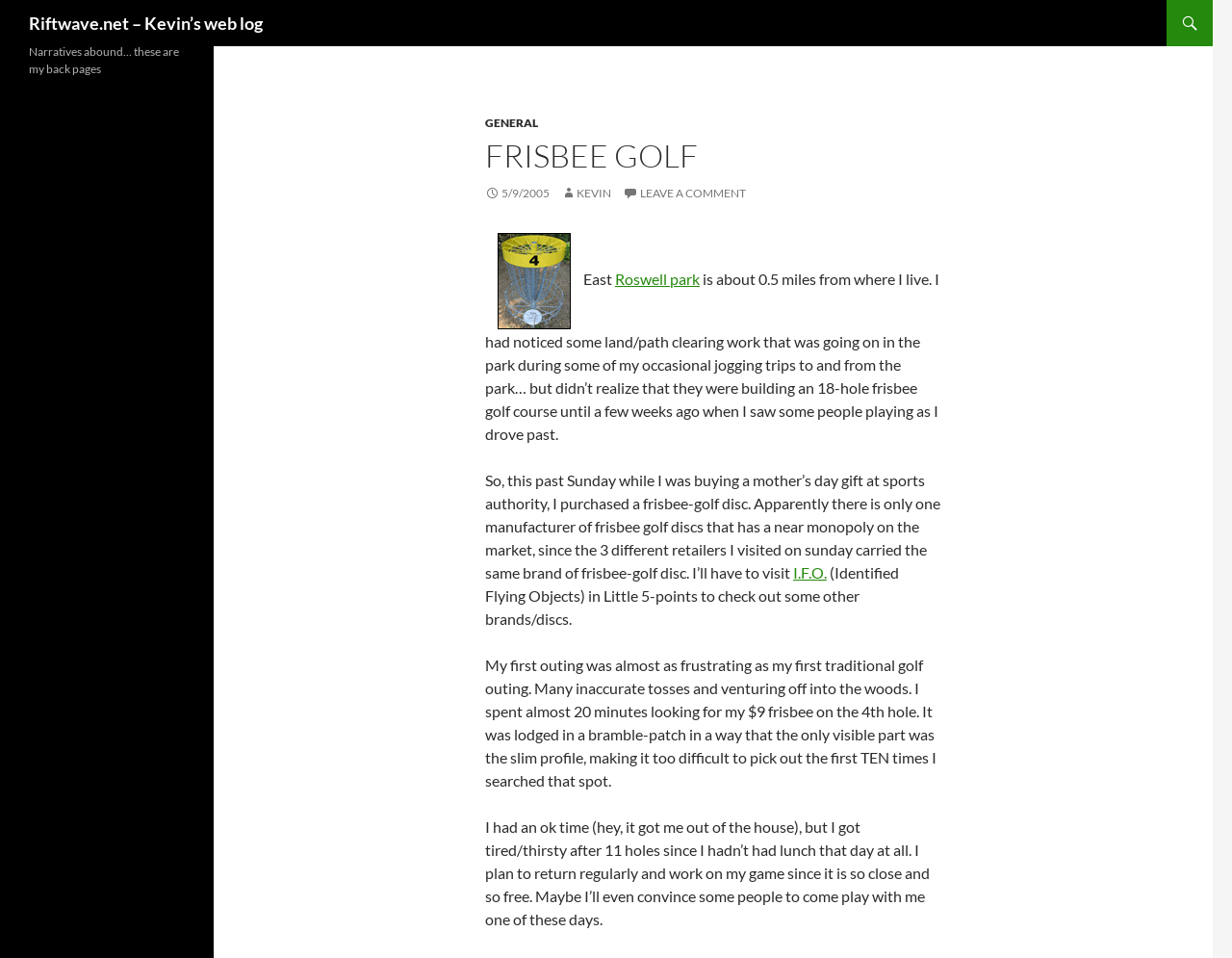Explain the features and main sections of the webpage comprehensively.

The webpage is a personal blog post about the author's experience with frisbee golf. At the top, there is a heading that reads "Riftwave.net – Kevin's web log" with a link to the same title. Next to it, there is a search link. 

Below the heading, there is a section with several links, including "GENERAL", "FRISBEE GOLF", and a date "5/9/2005". There are also links to the author's name "KEVIN" and an option to "LEAVE A COMMENT". 

To the right of these links, there is an image, followed by a text "East" and a link to "Roswell park". 

The main content of the blog post starts below, describing the author's discovery of a frisbee golf course in Roswell park, which is near their home. The text explains how the author purchased a frisbee golf disc and had their first outing, which was frustrating but enjoyable. The author plans to return to the course regularly to improve their game.

At the bottom of the page, there is another heading that reads "Narratives abound… these are my back pages".